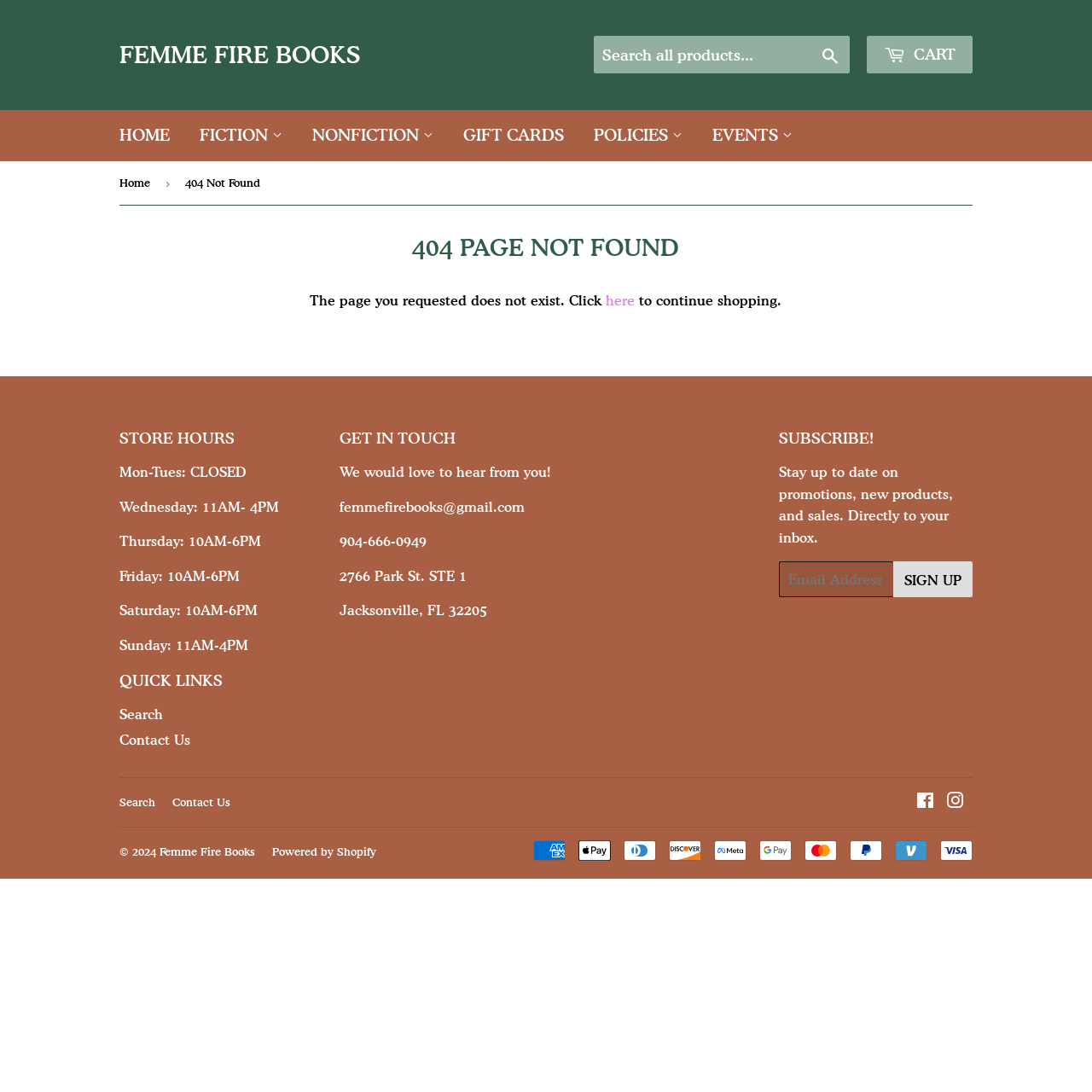Please provide a brief answer to the question using only one word or phrase: 
What is the name of the bookstore?

Femme Fire Books